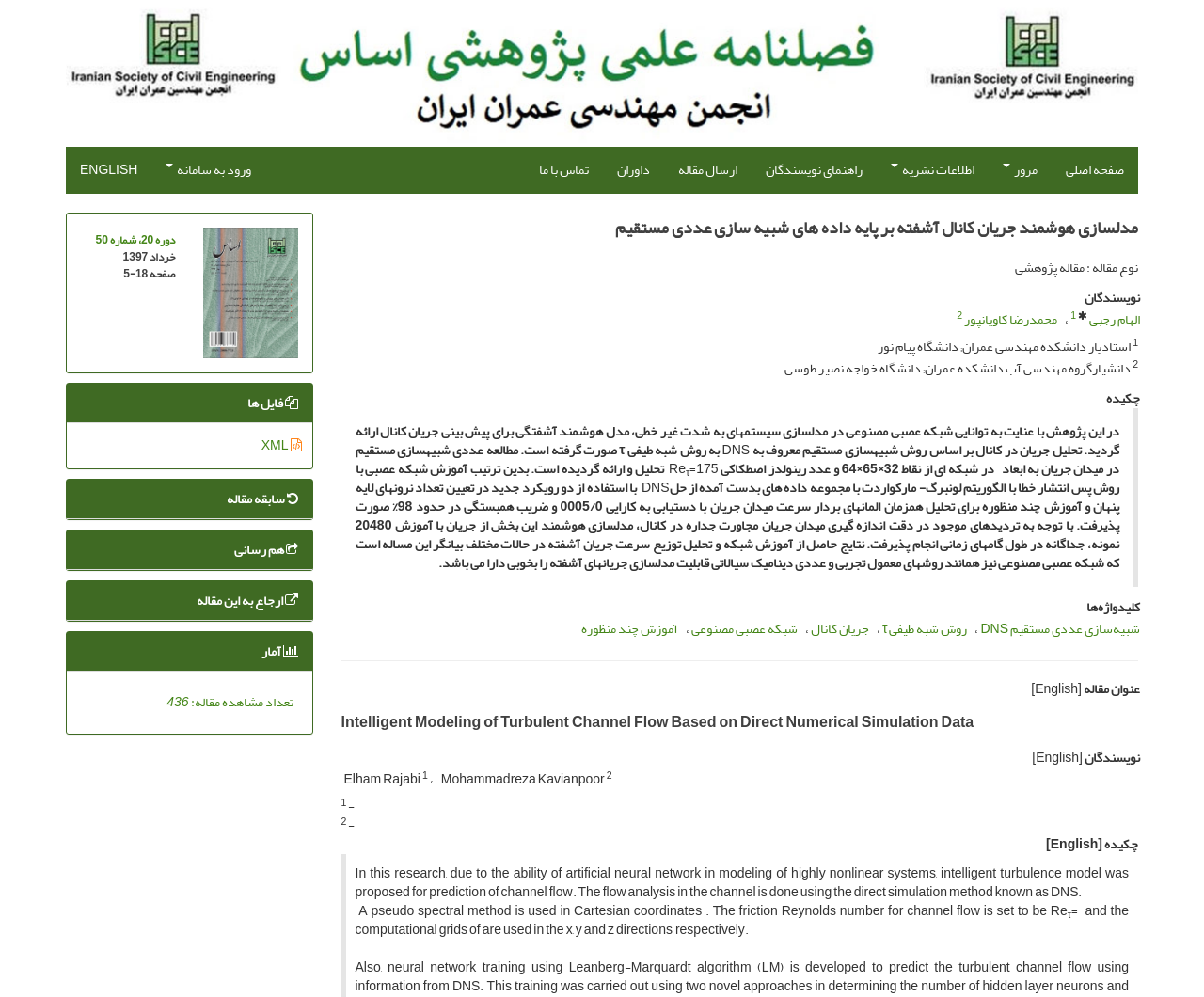Provide a one-word or brief phrase answer to the question:
What is the language of the second heading?

English